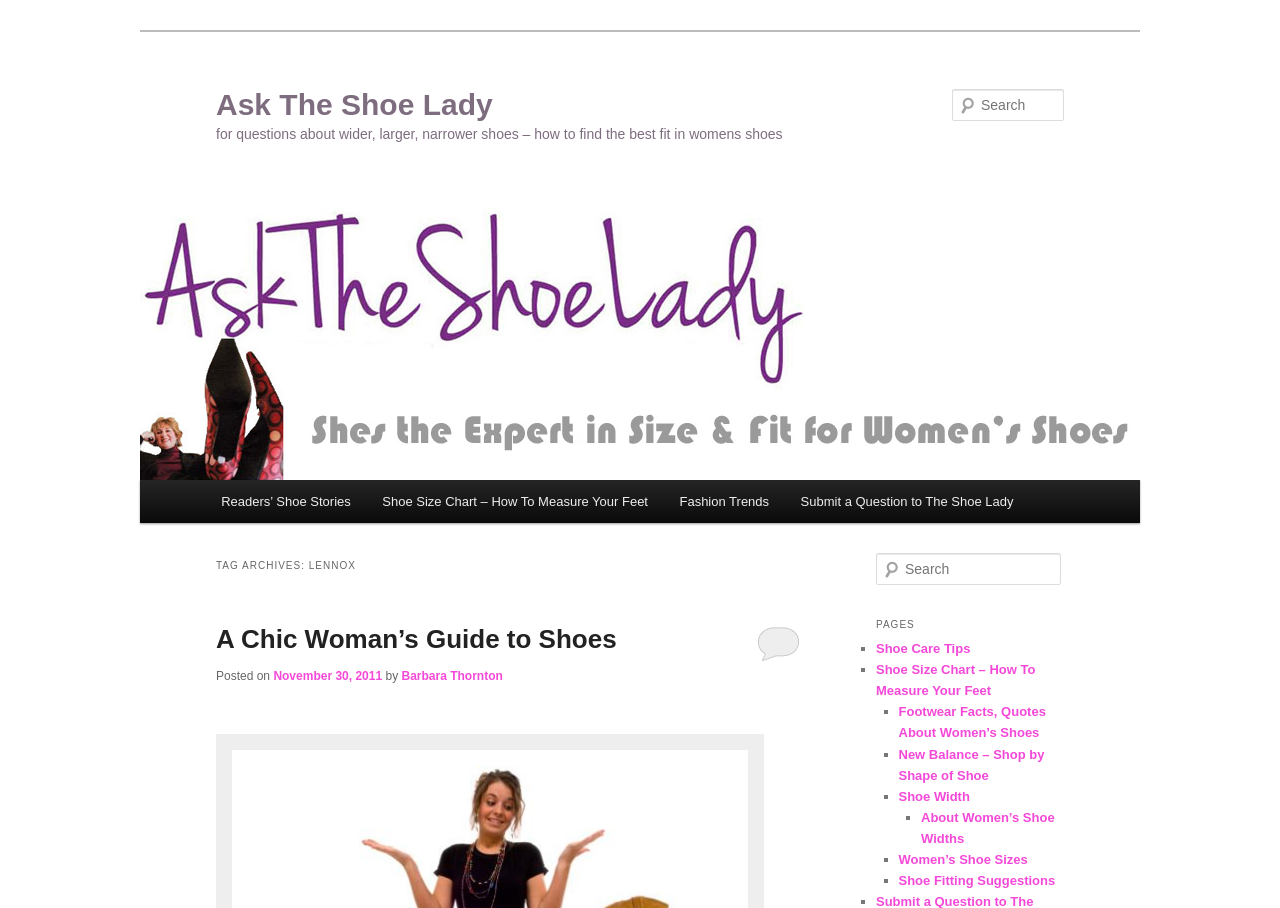Can you find and provide the main heading text of this webpage?

Ask The Shoe Lady